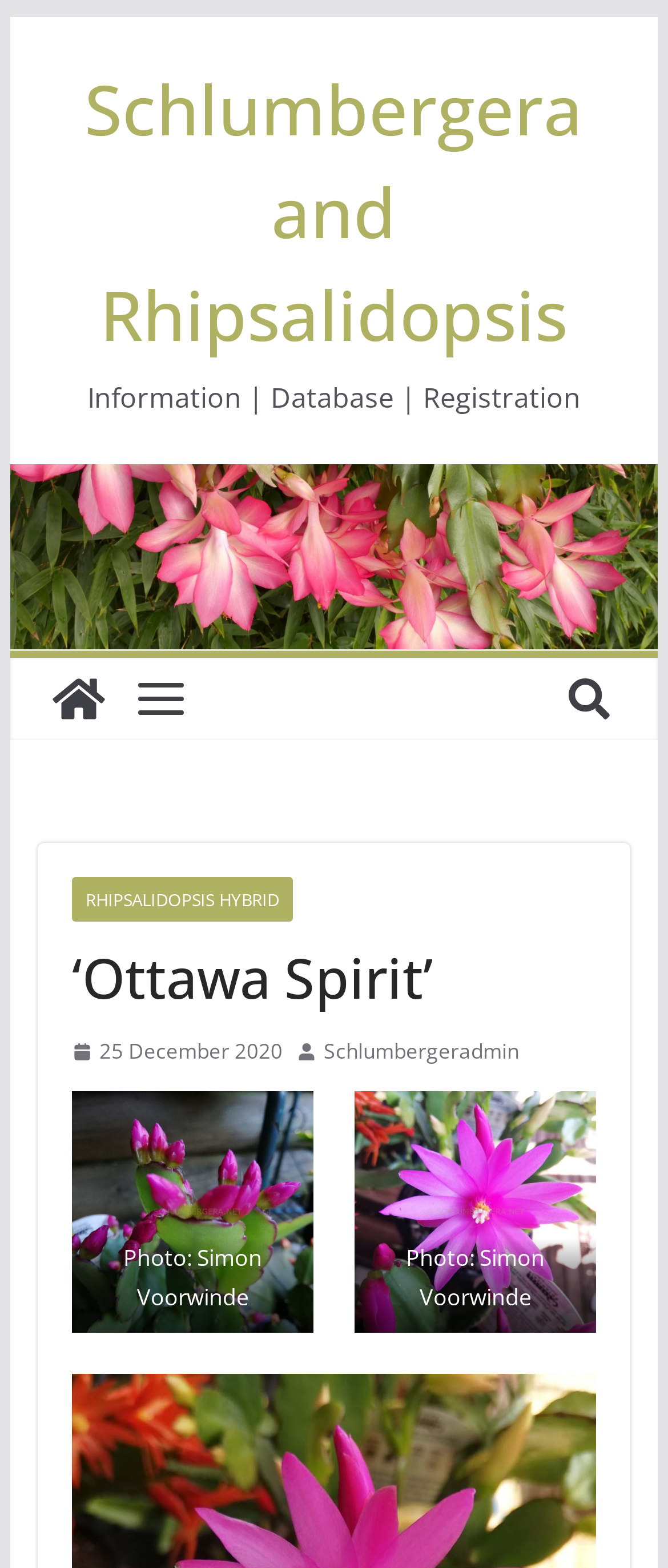Pinpoint the bounding box coordinates of the clickable area necessary to execute the following instruction: "Visit the University of Wisconsin Madison home page". The coordinates should be given as four float numbers between 0 and 1, namely [left, top, right, bottom].

None